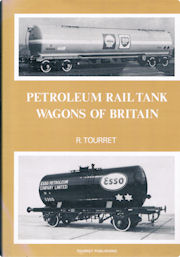How many photographs are featured on the book's cover?
Please craft a detailed and exhaustive response to the question.

The number of photographs on the book's cover can be determined by reading the caption, which describes the cover design as 'prominently showcasing two vintage black-and-white photographs of rail tank wagons'.